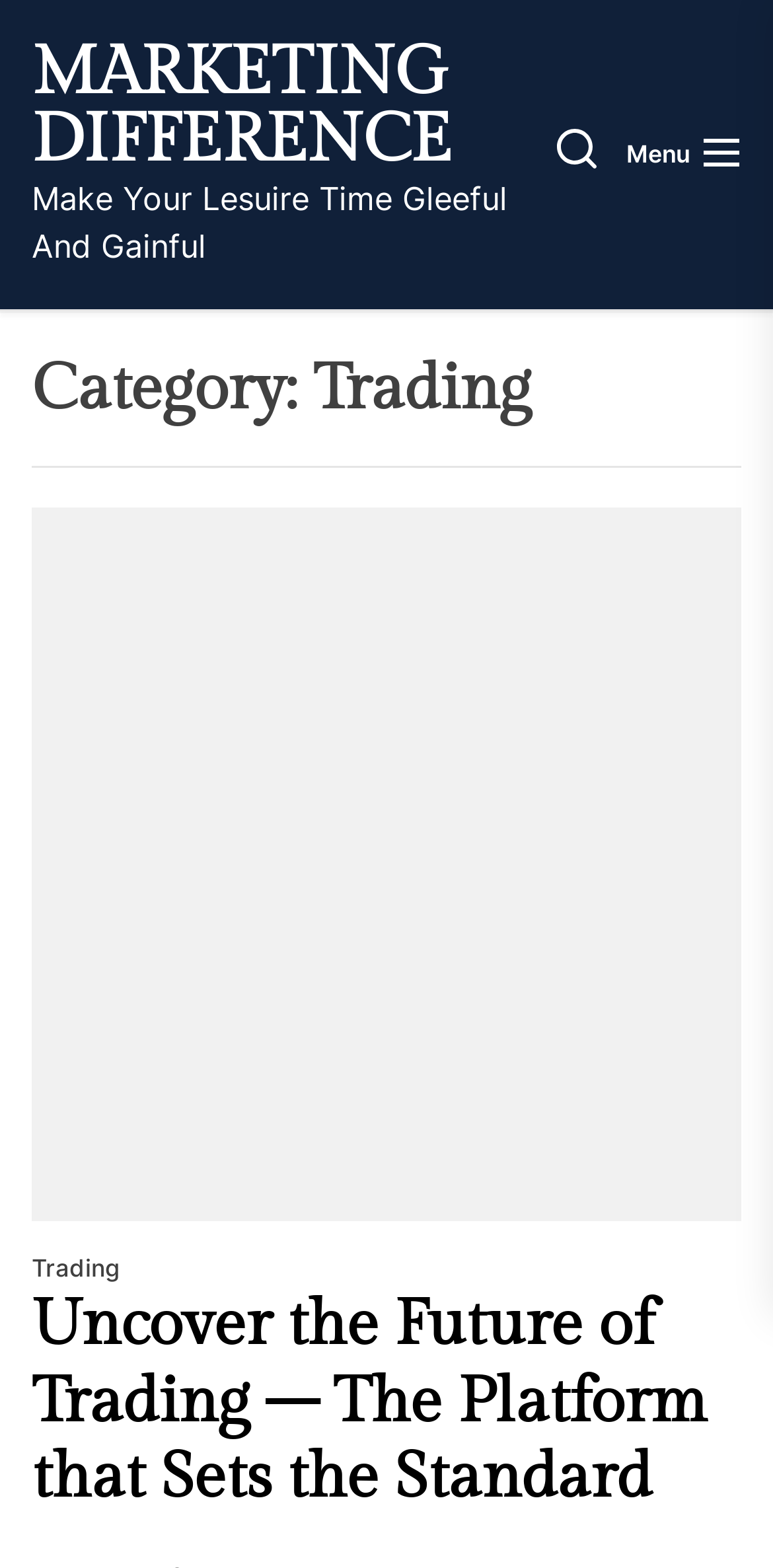Given the content of the image, can you provide a detailed answer to the question?
What is the tone of the webpage?

The tone of the webpage can be determined by looking at the language used, such as 'Make Your Leisure Time Gleeful And Gainful' and 'Uncover the Future of Trading', which suggests a promotional tone, encouraging users to use the platform.